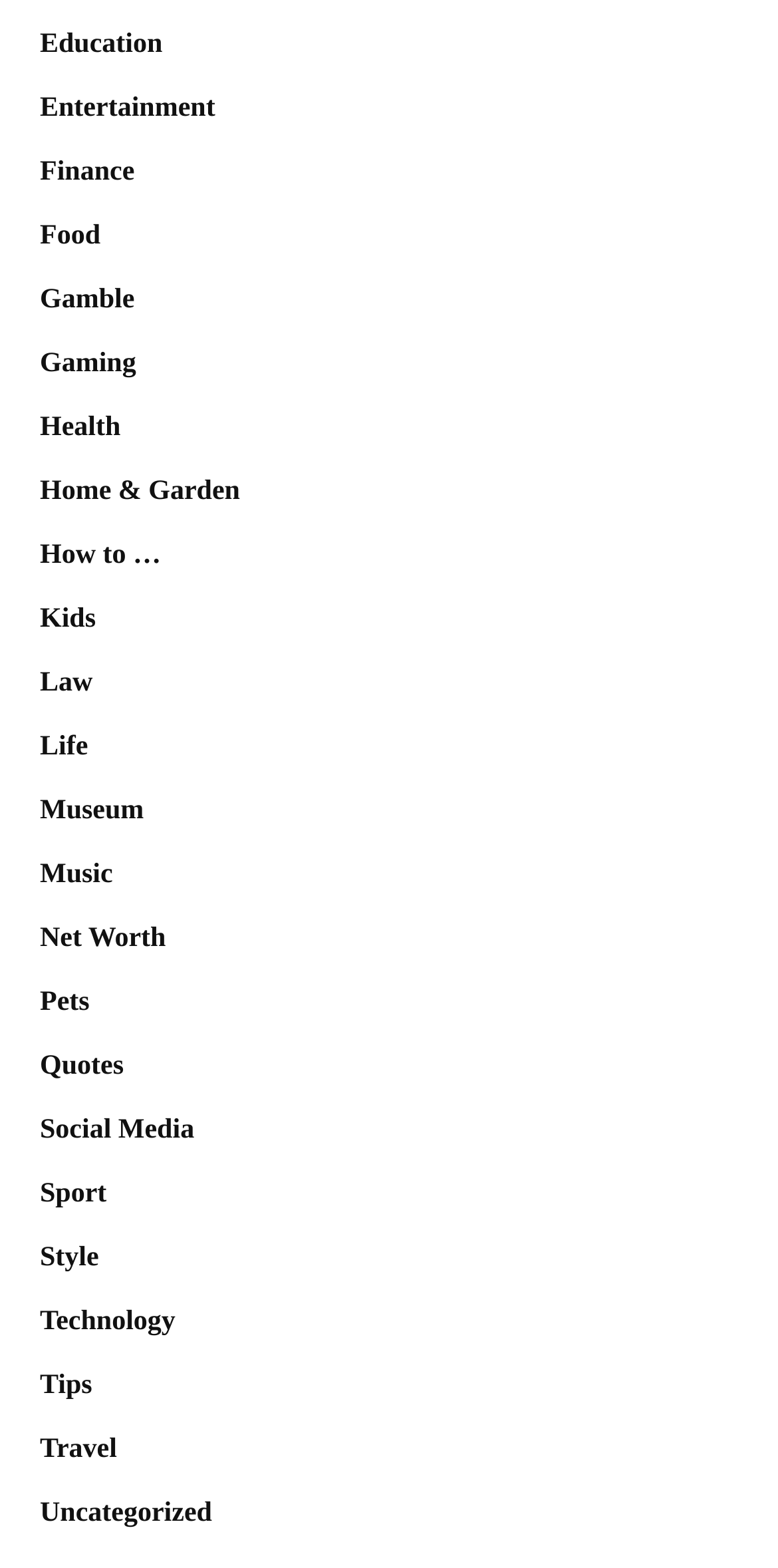Show the bounding box coordinates for the HTML element as described: "Privacy Policy".

None